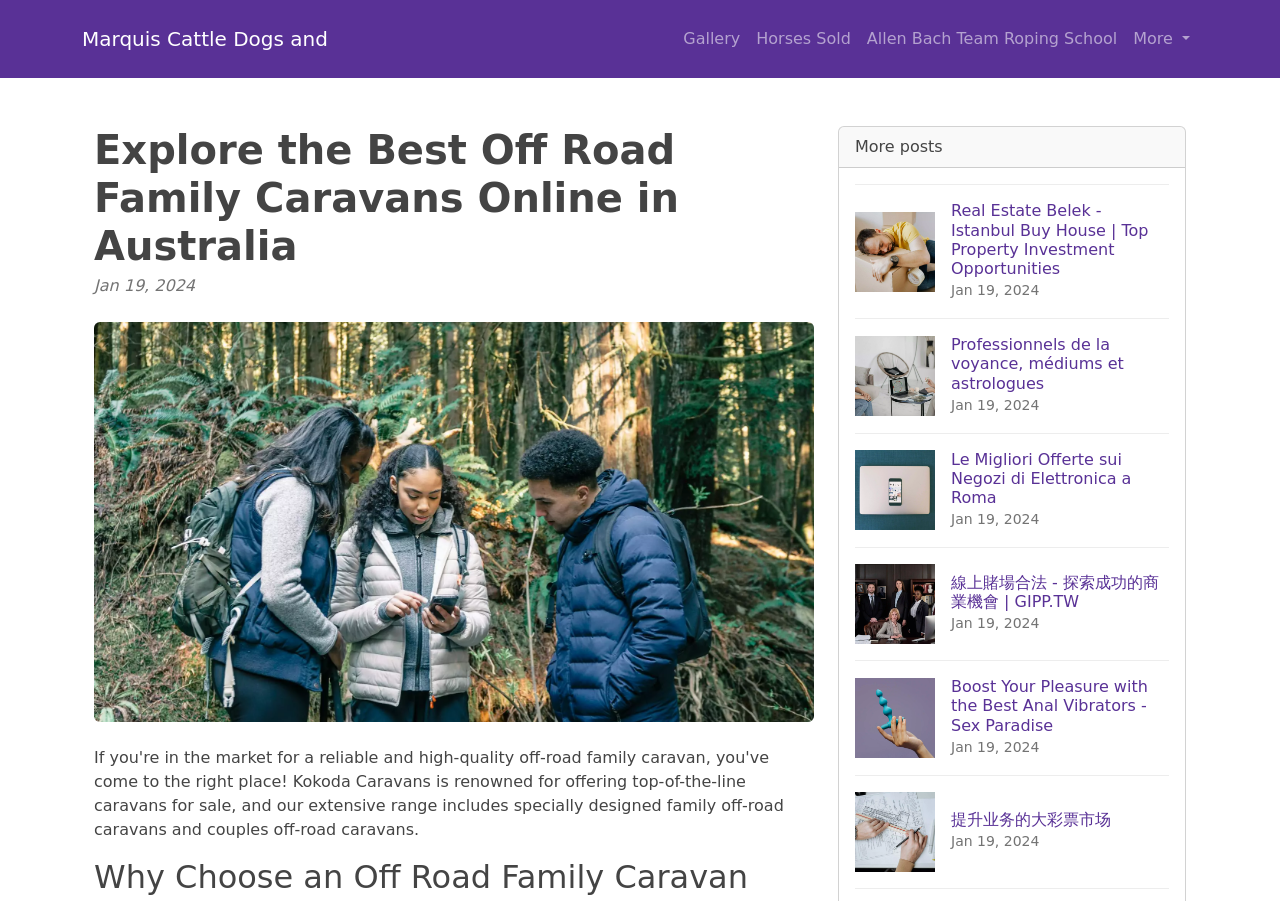Determine the bounding box coordinates of the clickable element to achieve the following action: 'Check the '線上賭場合法 - 探索成功的商業機會 | GIPP.TW' link'. Provide the coordinates as four float values between 0 and 1, formatted as [left, top, right, bottom].

[0.668, 0.607, 0.913, 0.733]